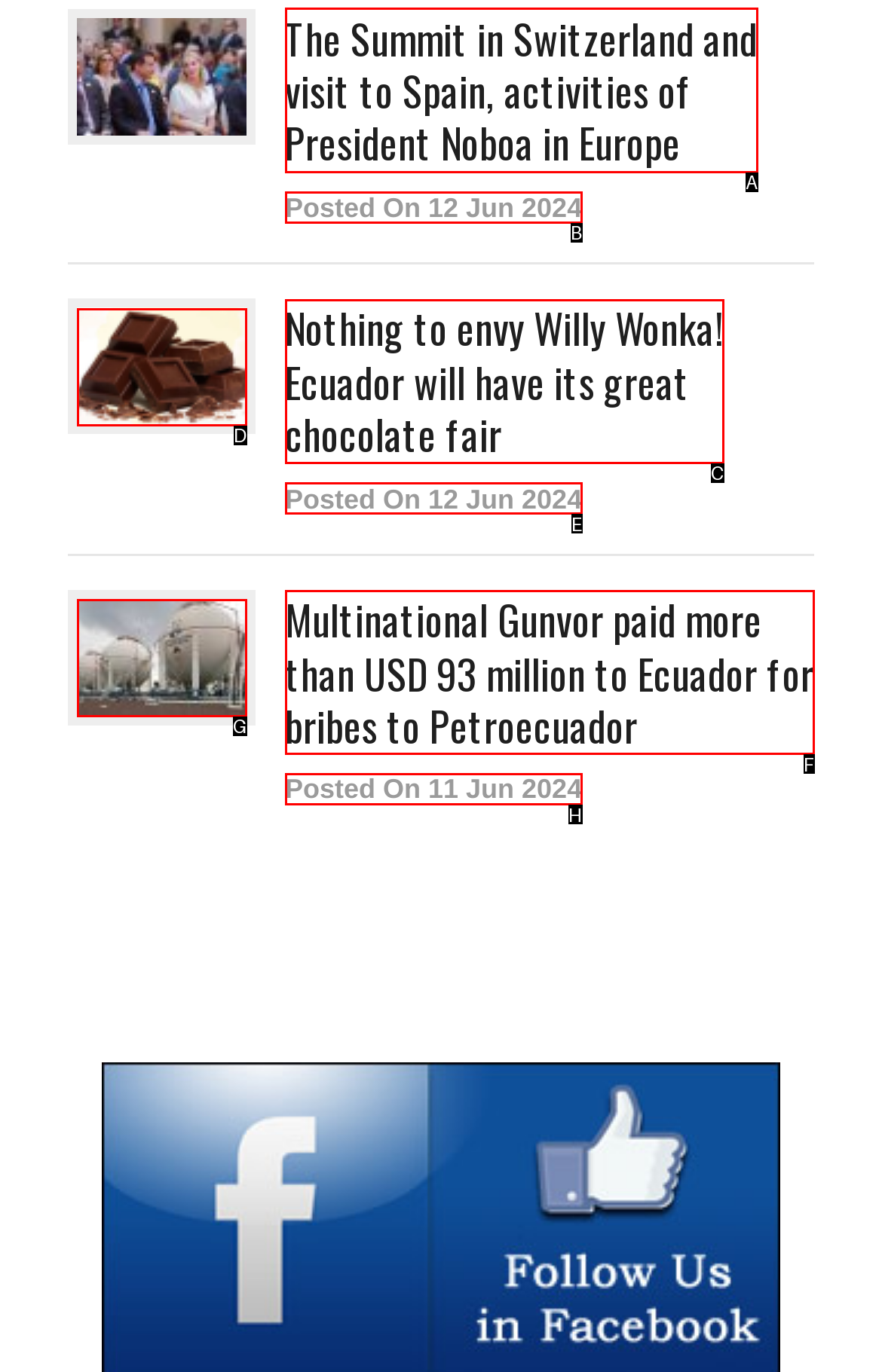Based on the provided element description: alt="ecuador-times-ecuador-news-multinational-gunvor-paid-more-than-usd-93-million-to-ecuador-for-bribes-to-petroecuador", identify the best matching HTML element. Respond with the corresponding letter from the options shown.

G